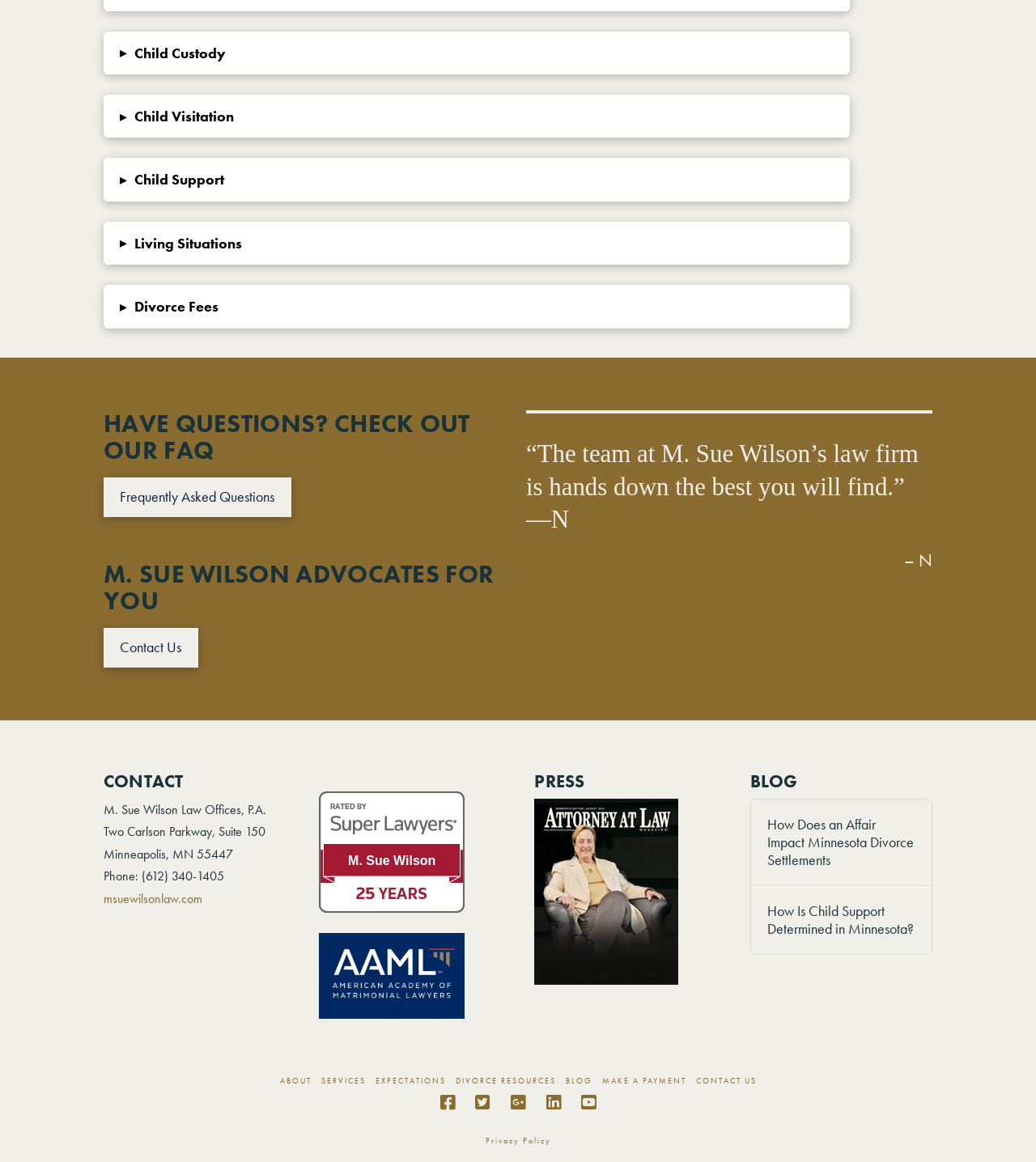Kindly respond to the following question with a single word or a brief phrase: 
What is the name of the law firm?

M. Sue Wilson Law Offices, P.A.